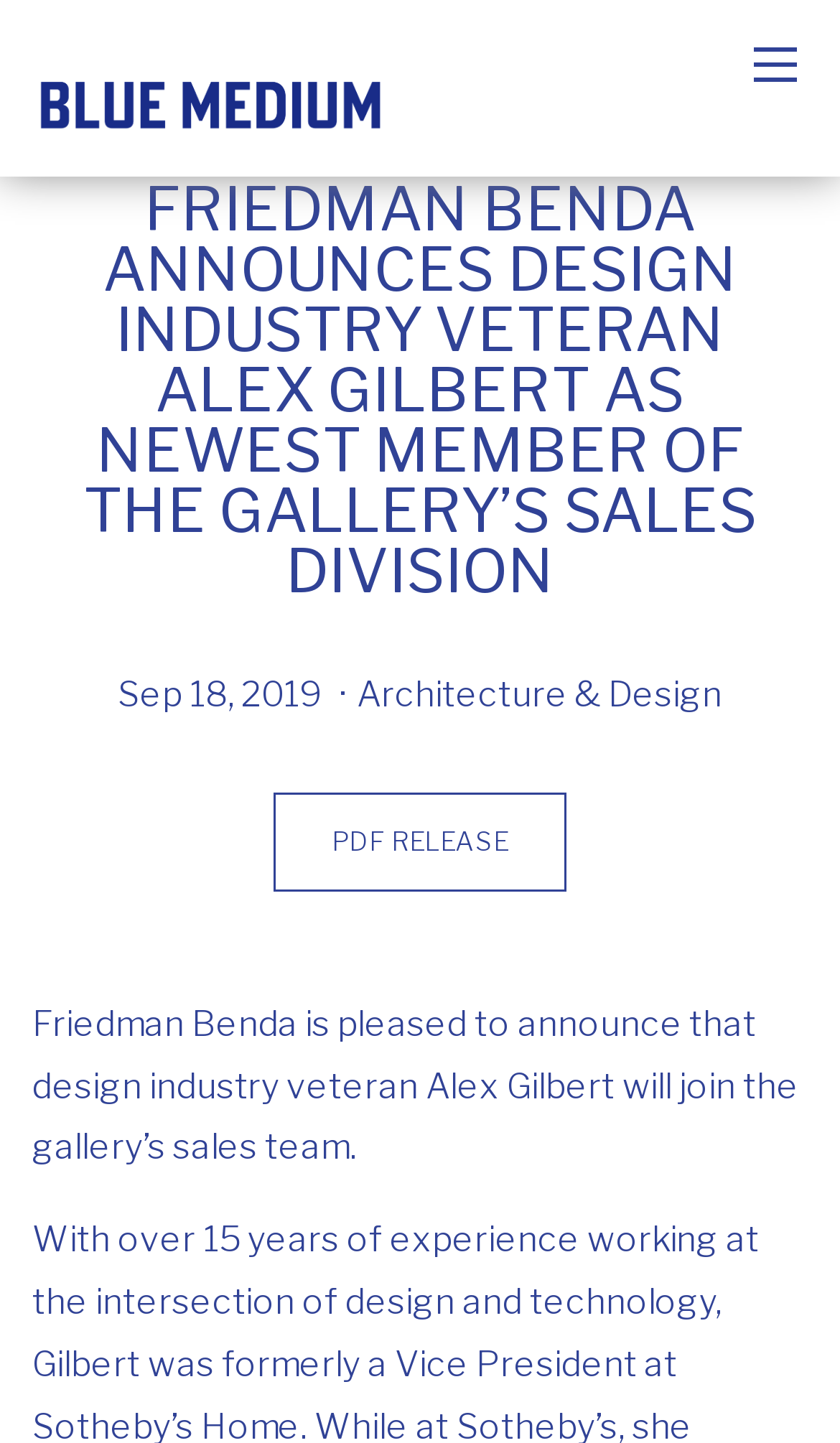Bounding box coordinates are given in the format (top-left x, top-left y, bottom-right x, bottom-right y). All values should be floating point numbers between 0 and 1. Provide the bounding box coordinate for the UI element described as: PDF Release

[0.325, 0.549, 0.675, 0.618]